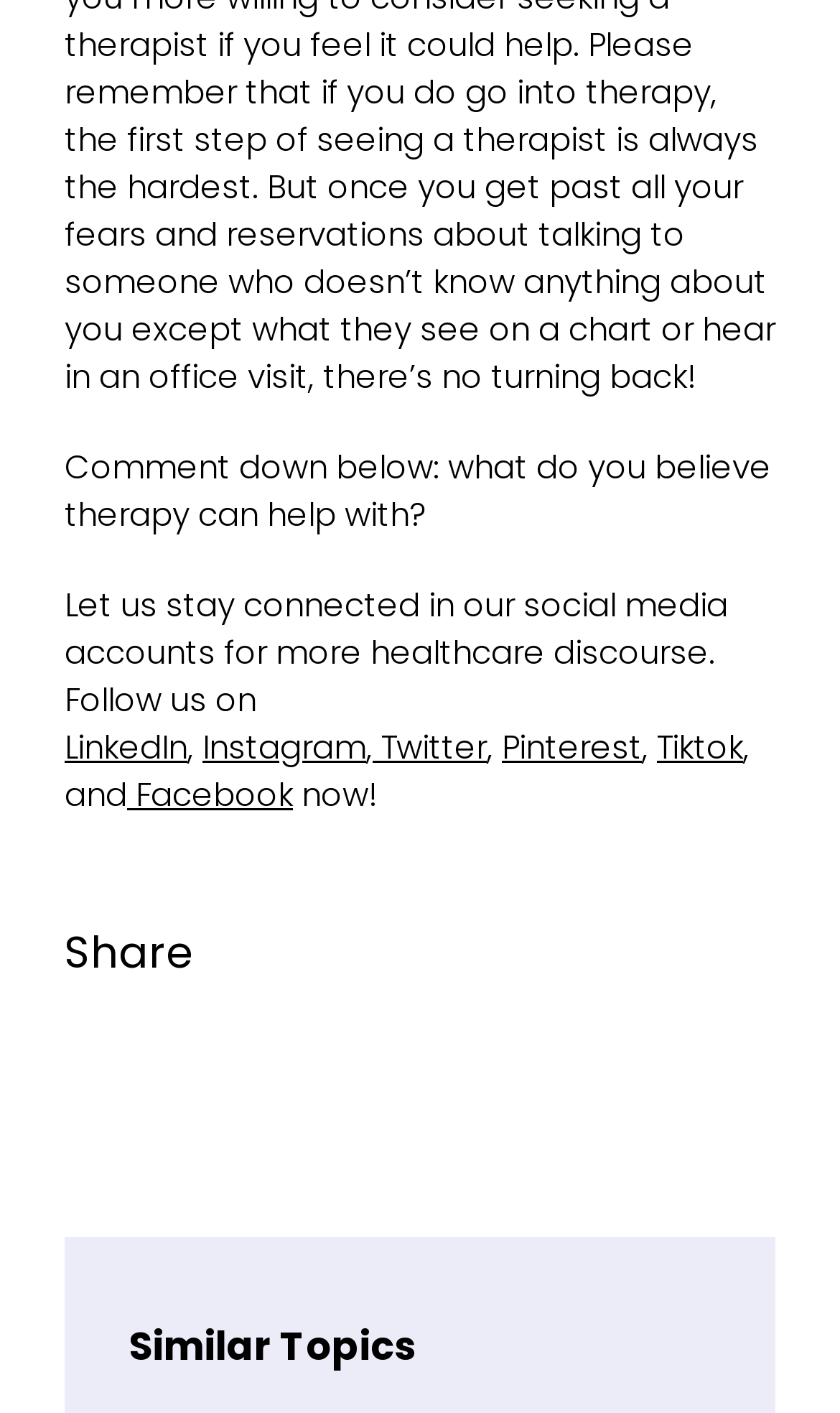How many social media platforms are mentioned?
Please ensure your answer is as detailed and informative as possible.

The webpage lists several social media platforms, including LinkedIn, Instagram, Twitter, Pinterest, Tiktok, and Facebook. There are 6 platforms in total.